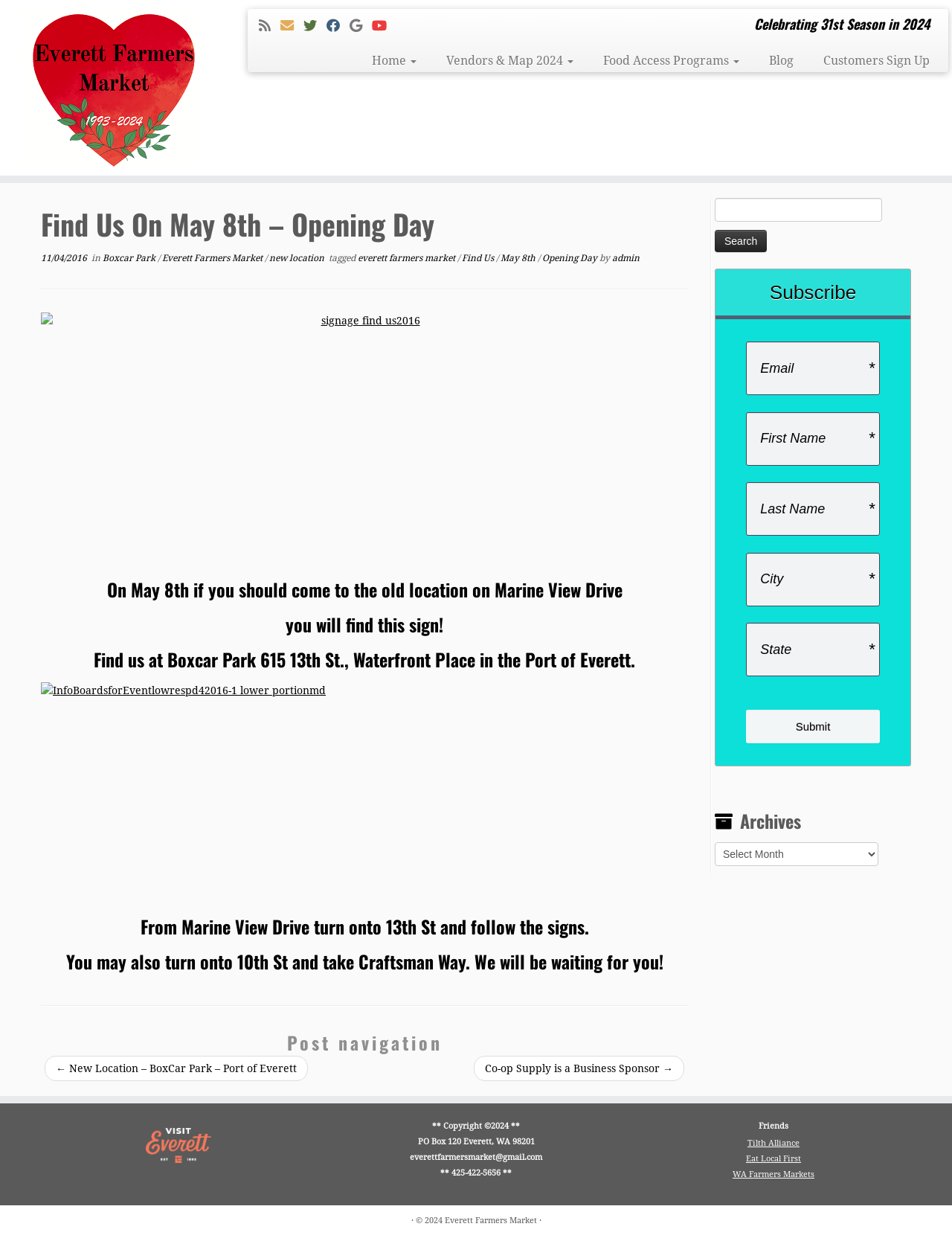Elaborate on the different components and information displayed on the webpage.

The webpage is about the Everett Farmers Market, celebrating its 31st season in 2024. At the top, there is a navigation menu with links to "Home", "Vendors & Map 2024", "Food Access Programs", "Blog", and "Customers Sign Up". Below the navigation menu, there is a main content area with several sections.

The first section has a heading "Find Us On May 8th – Opening Day" and provides information about the market's new location at Boxcar Park, 615 13th St., Waterfront Place in the Port of Everett. There are also links to "Boxcar Park" and "Everett Farmers Market" in this section.

The next section has a heading "On May 8th if you should come to the old location on Marine View Drive" and provides directions to the new location. There are also two images in this section, one of a sign and another of an info board.

The following section has a heading "Post navigation" with links to previous and next posts. Below this, there is a search bar with a textbox and a search button.

On the right side of the page, there is a complementary section with several widgets. The first widget is a subscription form with textboxes for email, first name, last name, city, and state, and a submit button. The second widget is an archives dropdown menu. The third widget is a copyright notice with contact information, including a PO box, email, and phone number.

At the bottom of the page, there are links to friends of the market, including Tilth Alliance, Eat Local First, and WA Farmers Markets. There is also a copyright notice with a link to the Everett Farmers Market website.